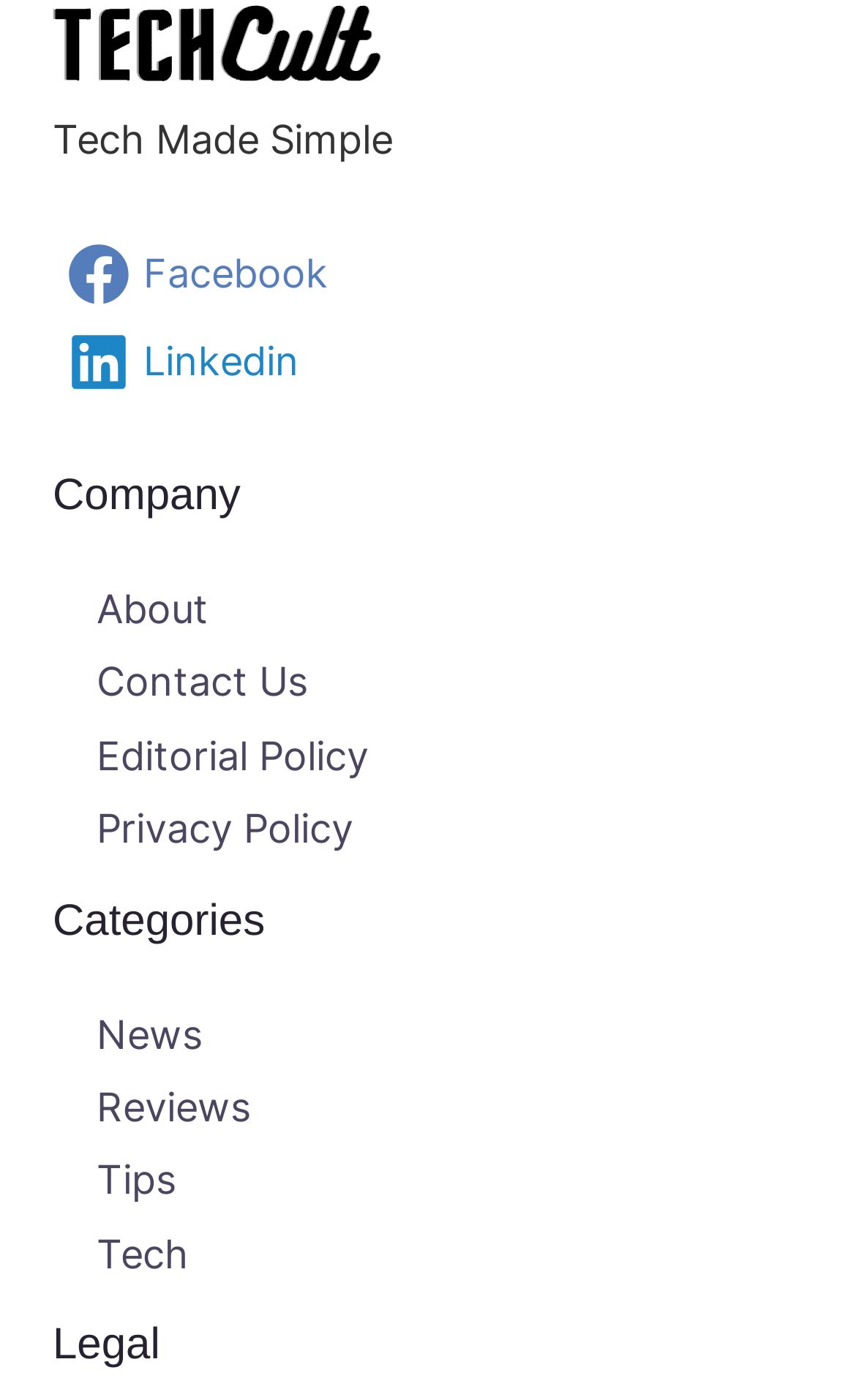Please determine the bounding box coordinates of the element's region to click in order to carry out the following instruction: "check the Contact Us page". The coordinates should be four float numbers between 0 and 1, i.e., [left, top, right, bottom].

[0.113, 0.471, 0.359, 0.504]